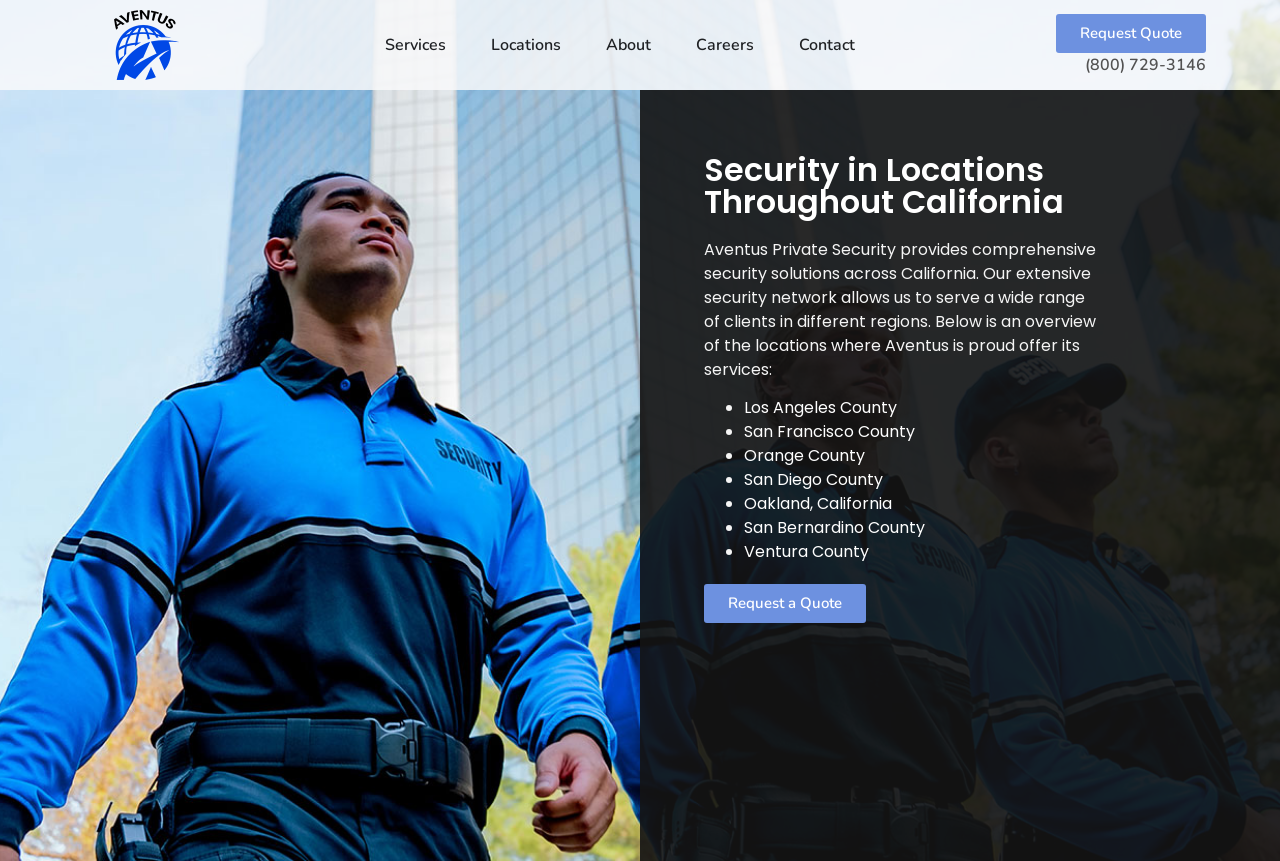How many locations are listed?
Please give a detailed and elaborate answer to the question.

The locations are listed in a bullet point format, and I counted 6 locations: Los Angeles County, San Francisco County, Orange County, San Diego County, Oakland, California, and San Bernardino County.